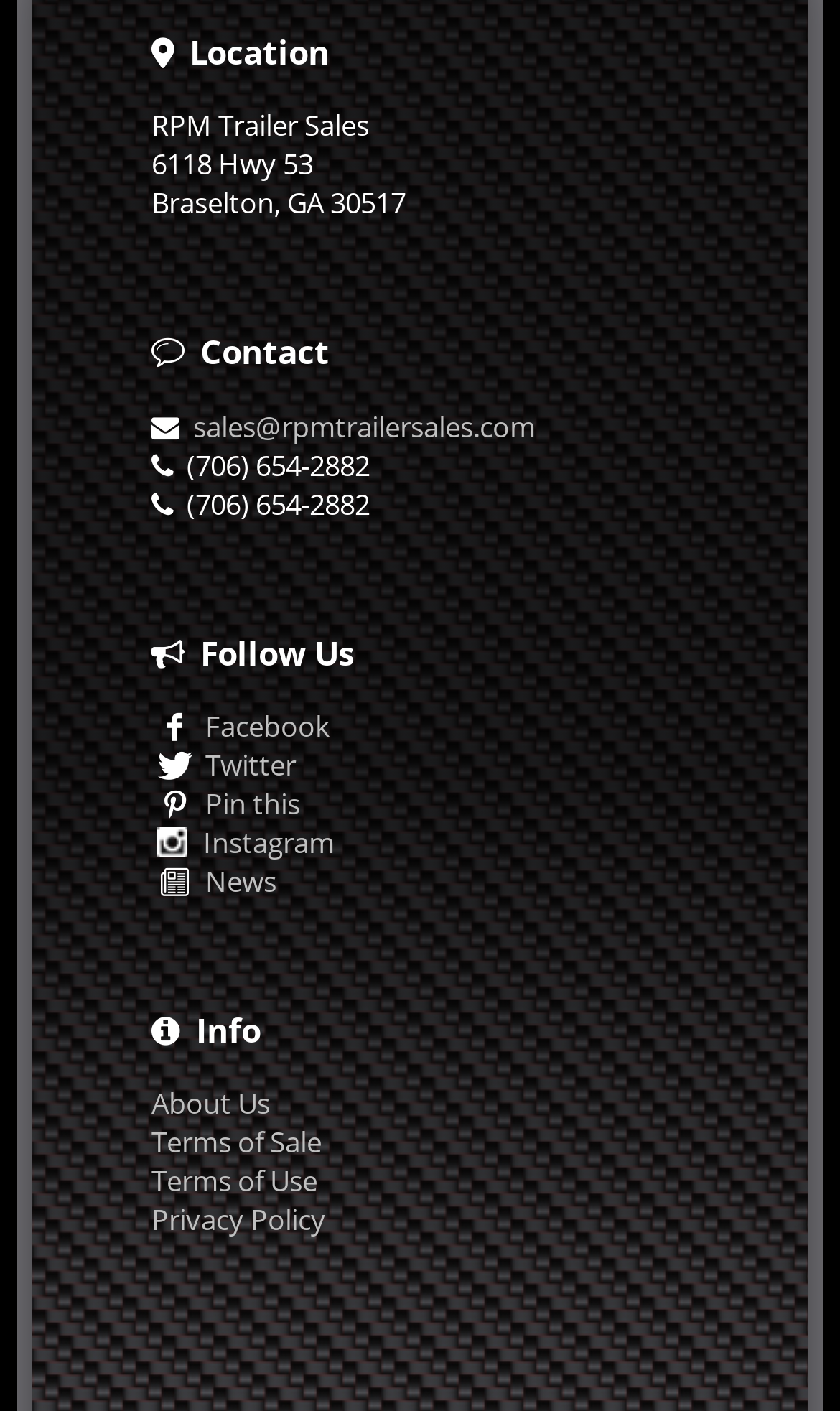What is the address of RPM Trailer Sales?
Refer to the image and give a detailed response to the question.

I found the address by looking at the group element that contains two static text elements, one with the text '6118 Hwy 53' and the other with the text 'Braselton, GA 30517'. These two texts are likely to be the address of RPM Trailer Sales.